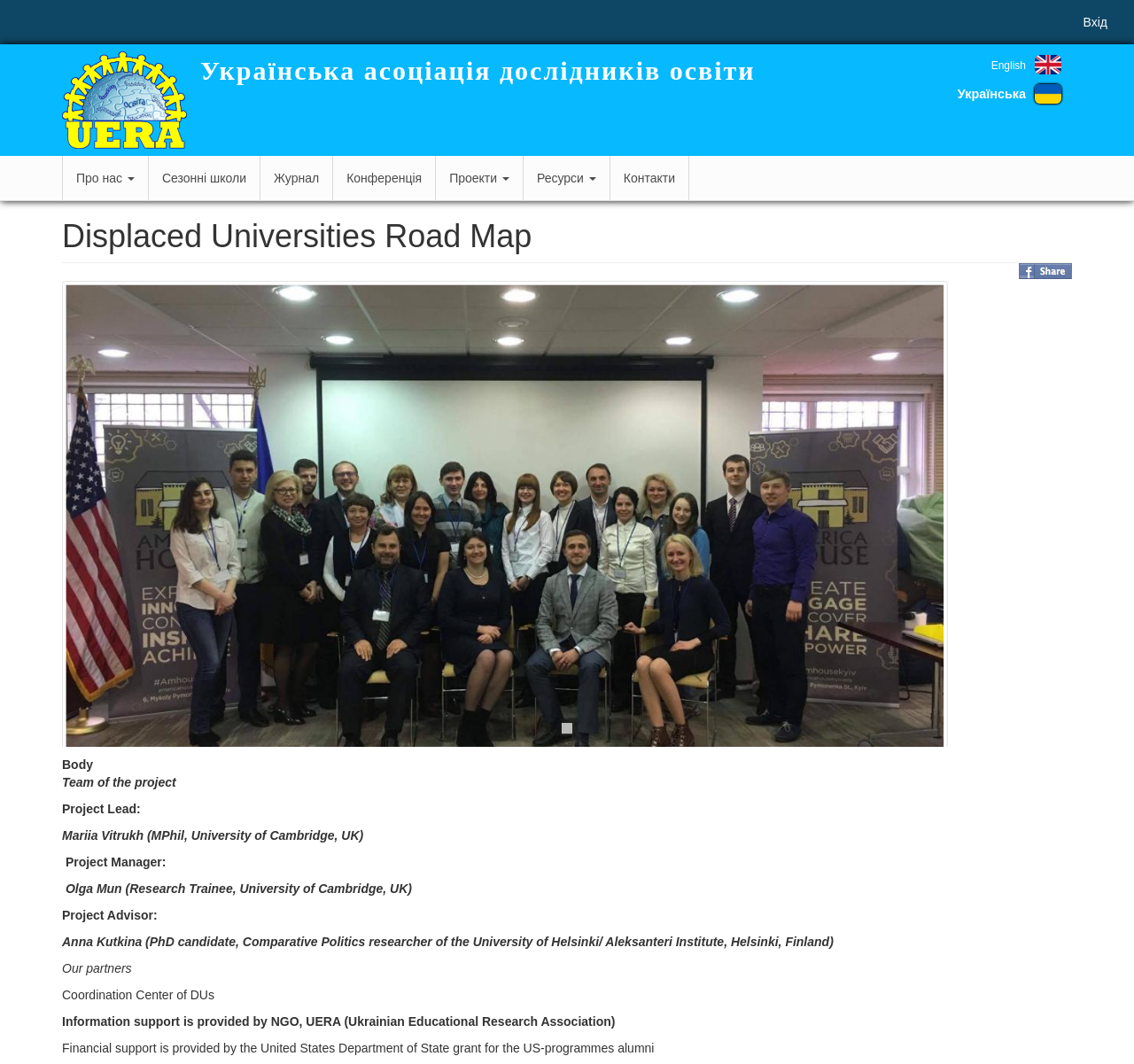Give a concise answer of one word or phrase to the question: 
What is the name of the project lead?

Mariia Vitrukh